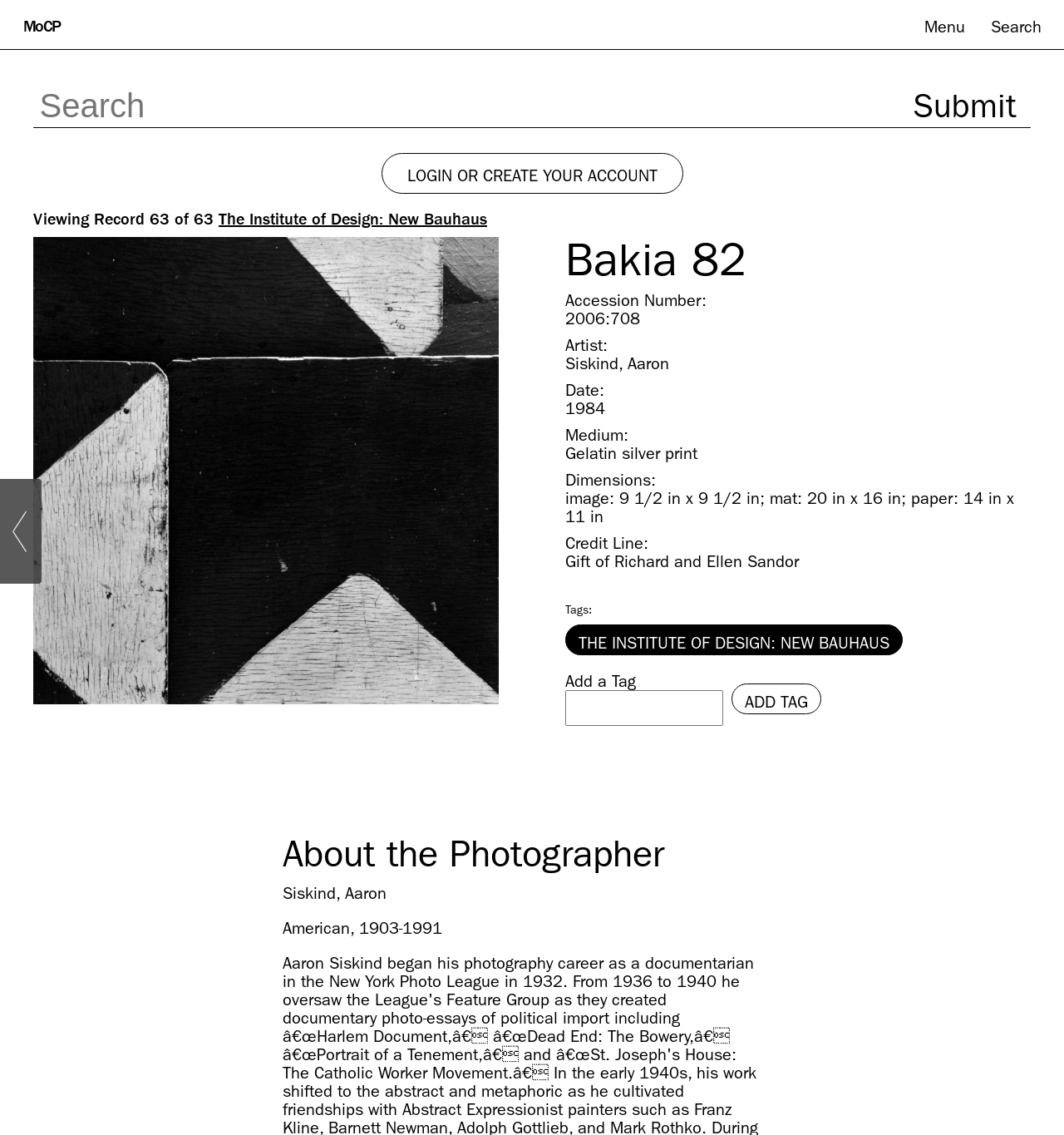Who is the artist of the artwork?
Examine the image closely and answer the question with as much detail as possible.

The artist of the artwork can be found in the description list detail element on the webpage, which is 'Siskind, Aaron'.